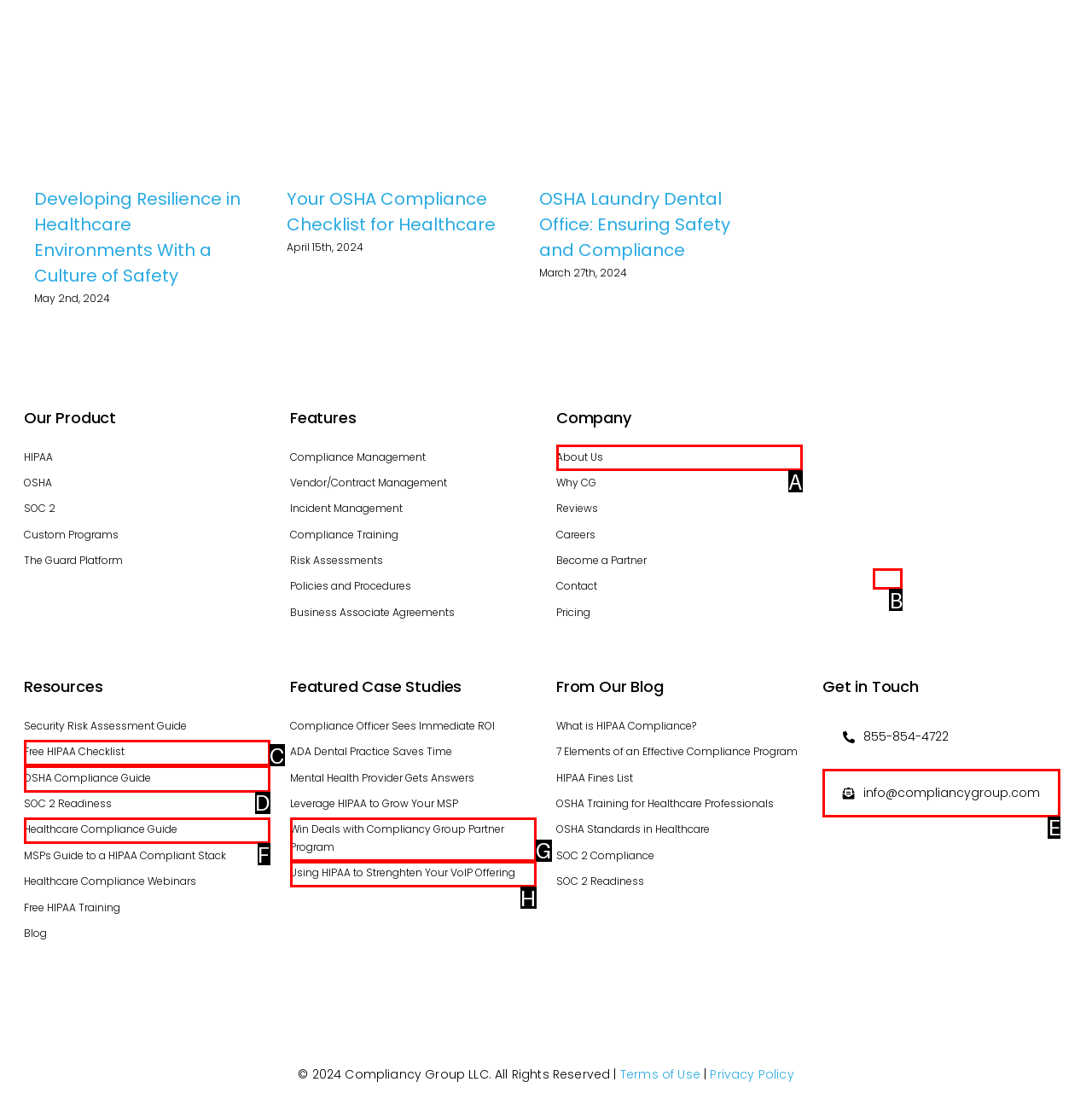Determine the option that aligns with this description: About Us
Reply with the option's letter directly.

A